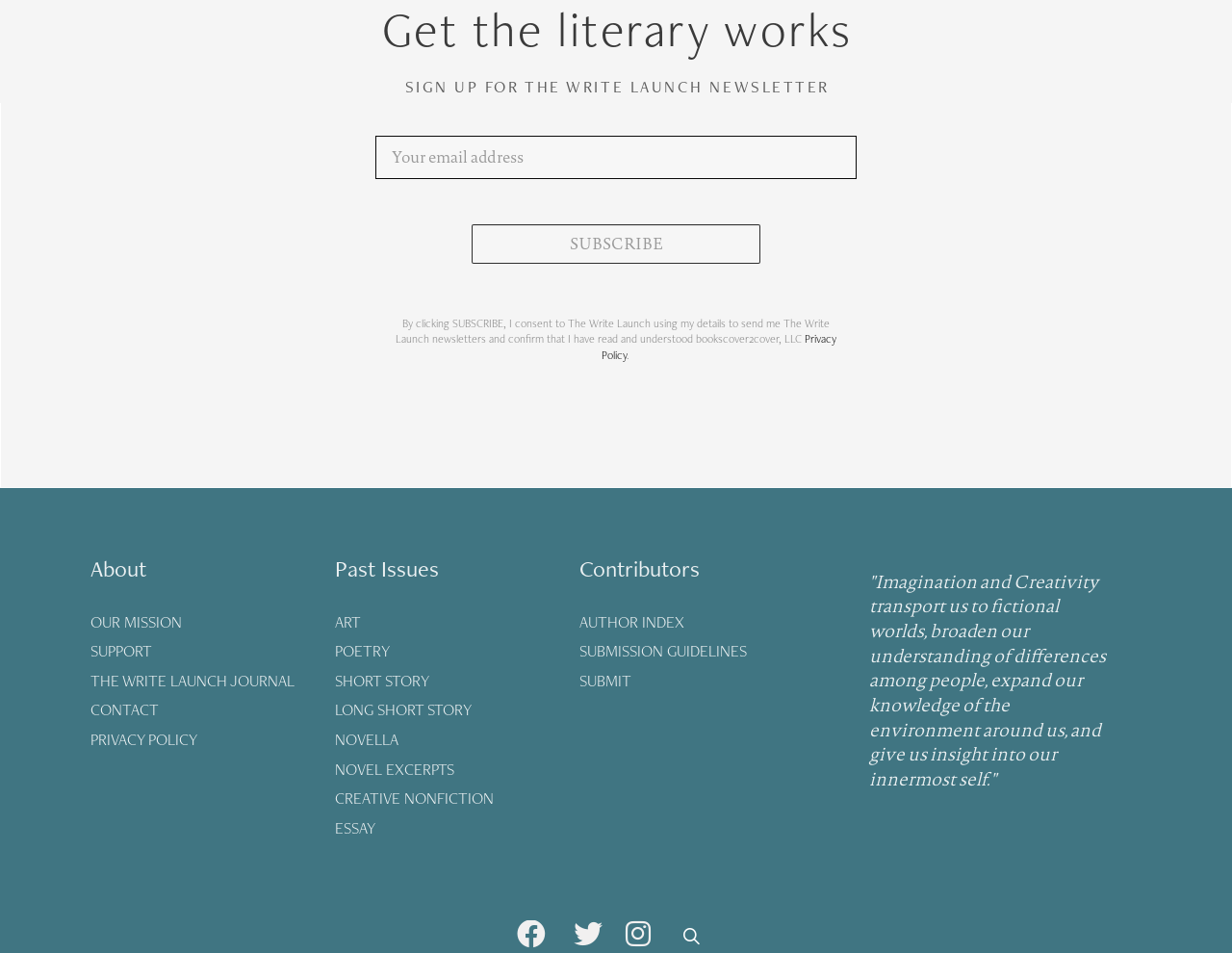Determine the bounding box coordinates for the UI element described. Format the coordinates as (top-left x, top-left y, bottom-right x, bottom-right y) and ensure all values are between 0 and 1. Element description: Long Short Story

[0.272, 0.725, 0.464, 0.756]